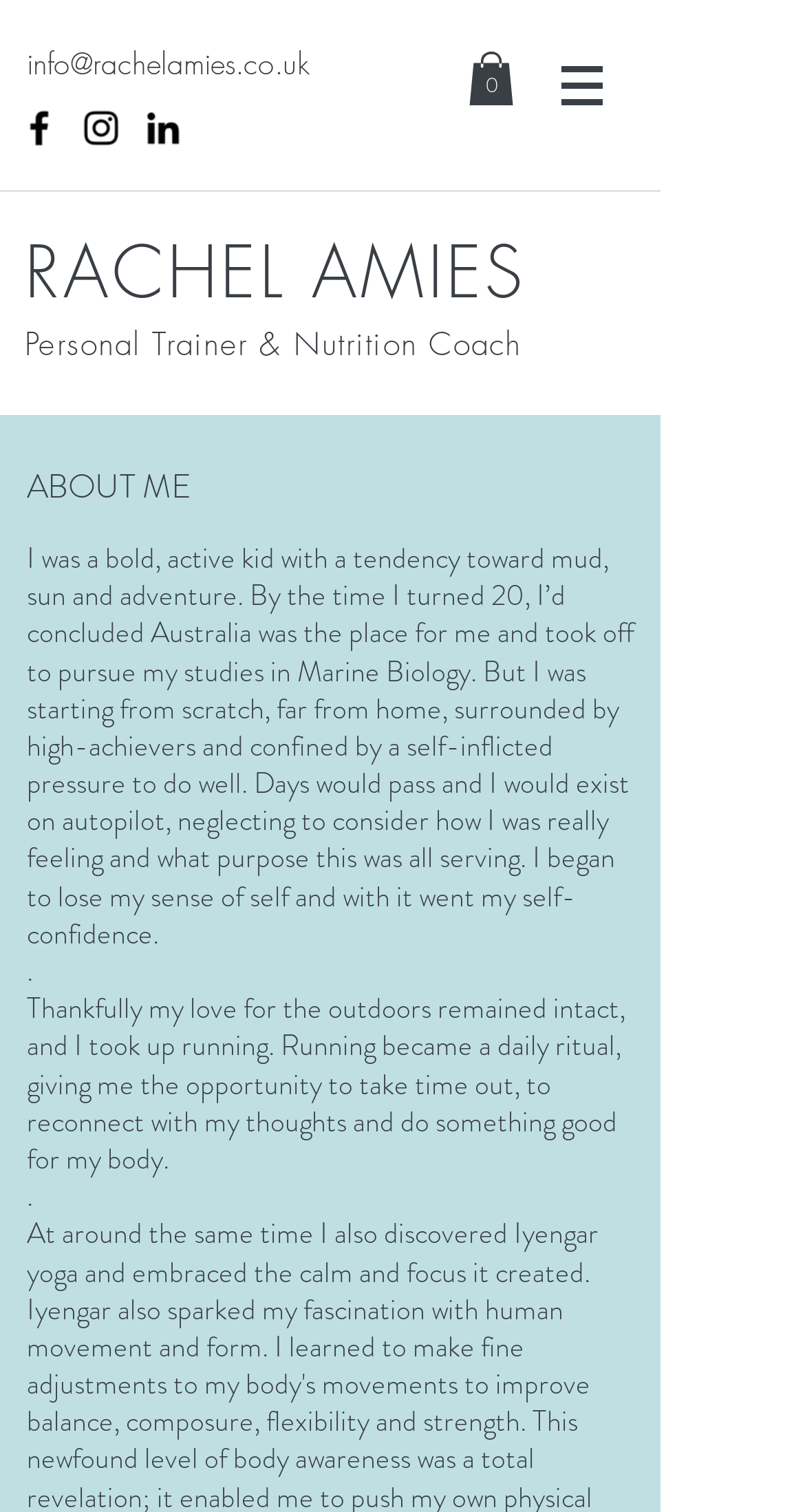Answer the question below using just one word or a short phrase: 
How many items are in the cart?

0